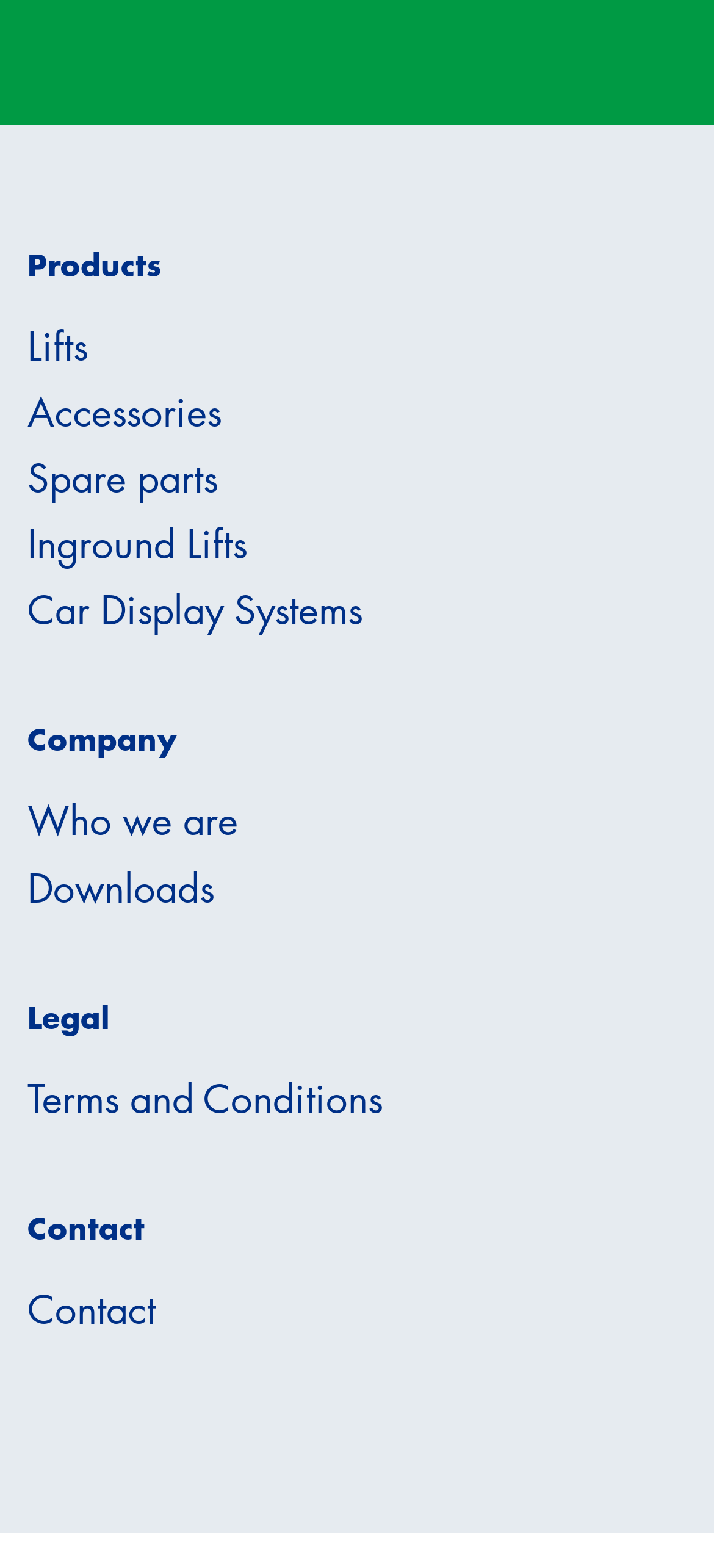Find the bounding box coordinates of the clickable region needed to perform the following instruction: "Contact us". The coordinates should be provided as four float numbers between 0 and 1, i.e., [left, top, right, bottom].

[0.038, 0.818, 0.218, 0.851]